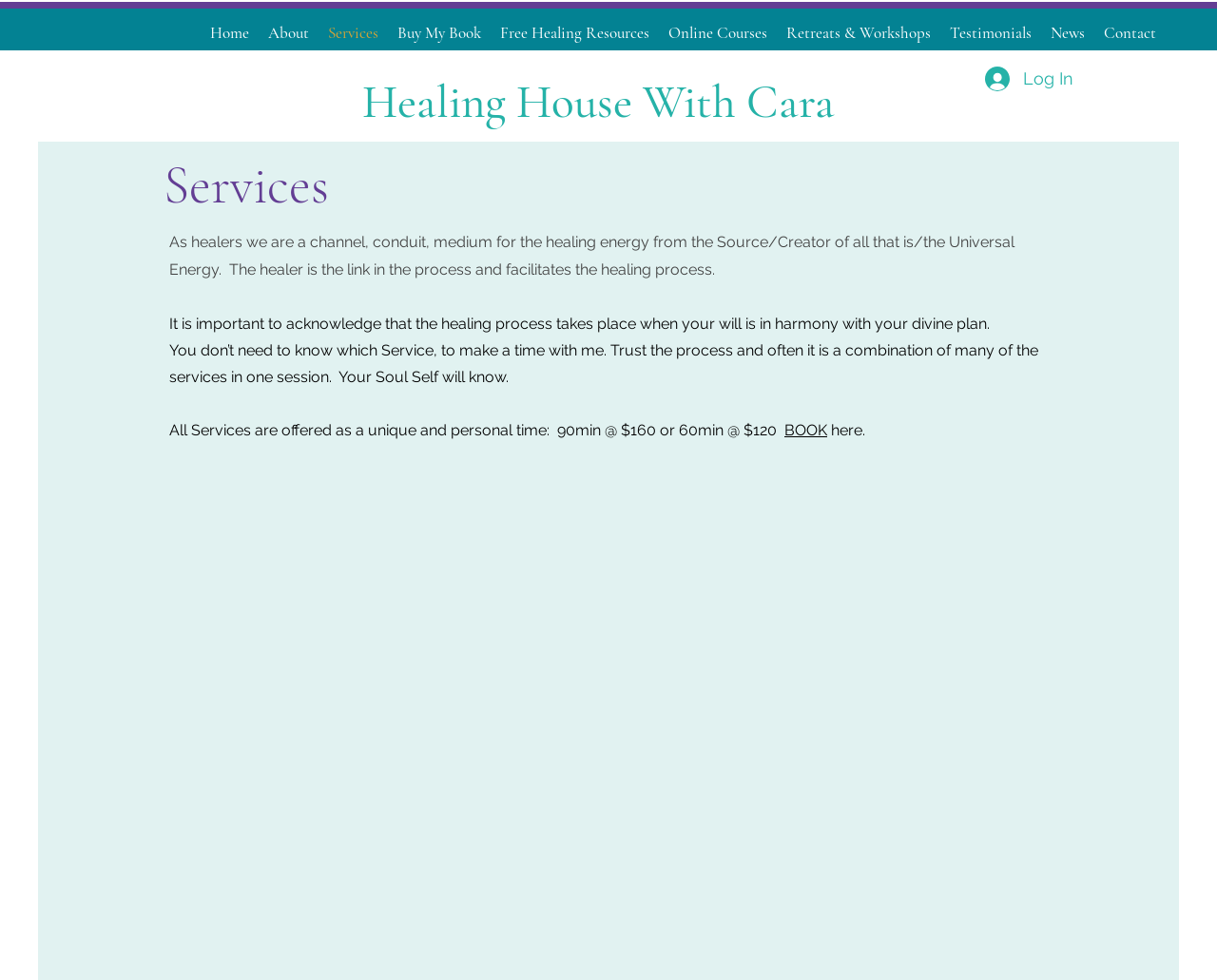What is the price of the 60-minute session?
Please give a detailed and elaborate explanation in response to the question.

I found the answer by reading the text 'All Services are offered as a unique and personal time: 90min @ $160 or 60min @ $120' which indicates that the price of the 60-minute session is $120.